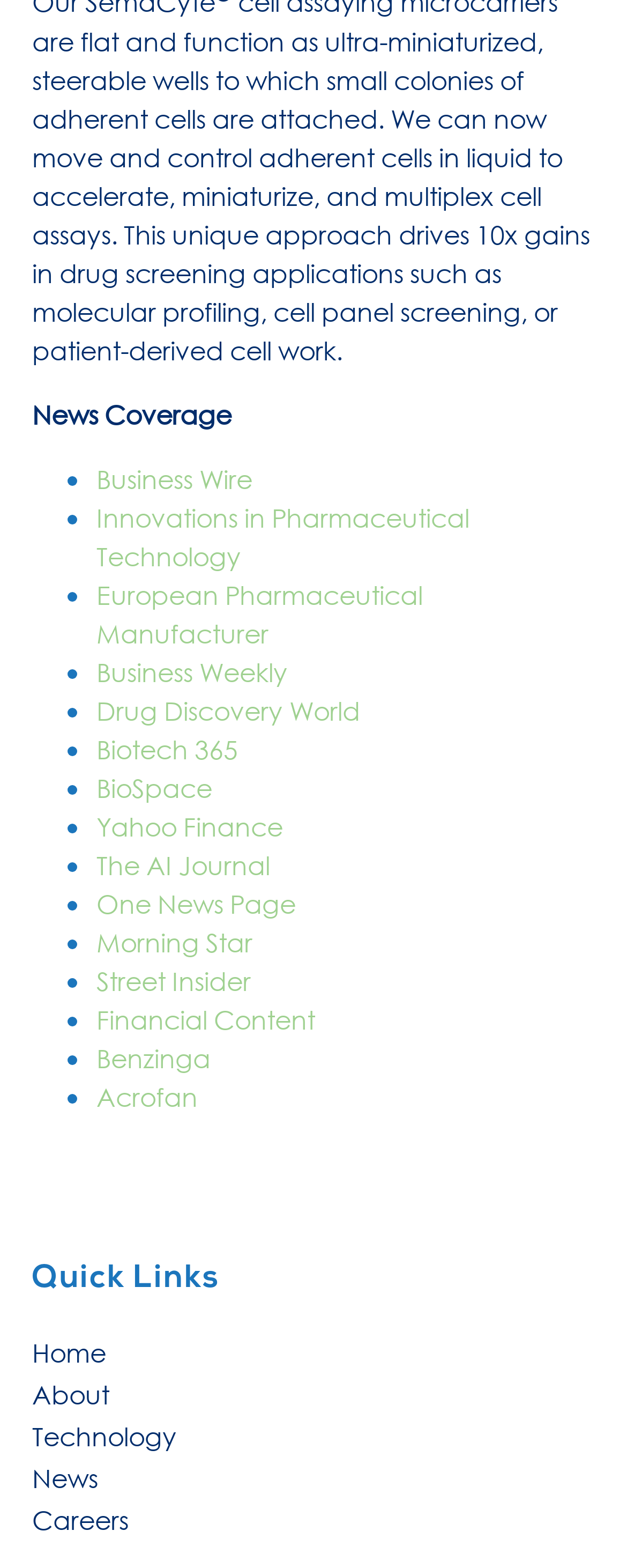Determine the bounding box coordinates of the region to click in order to accomplish the following instruction: "Go to Home". Provide the coordinates as four float numbers between 0 and 1, specifically [left, top, right, bottom].

[0.051, 0.852, 0.169, 0.873]